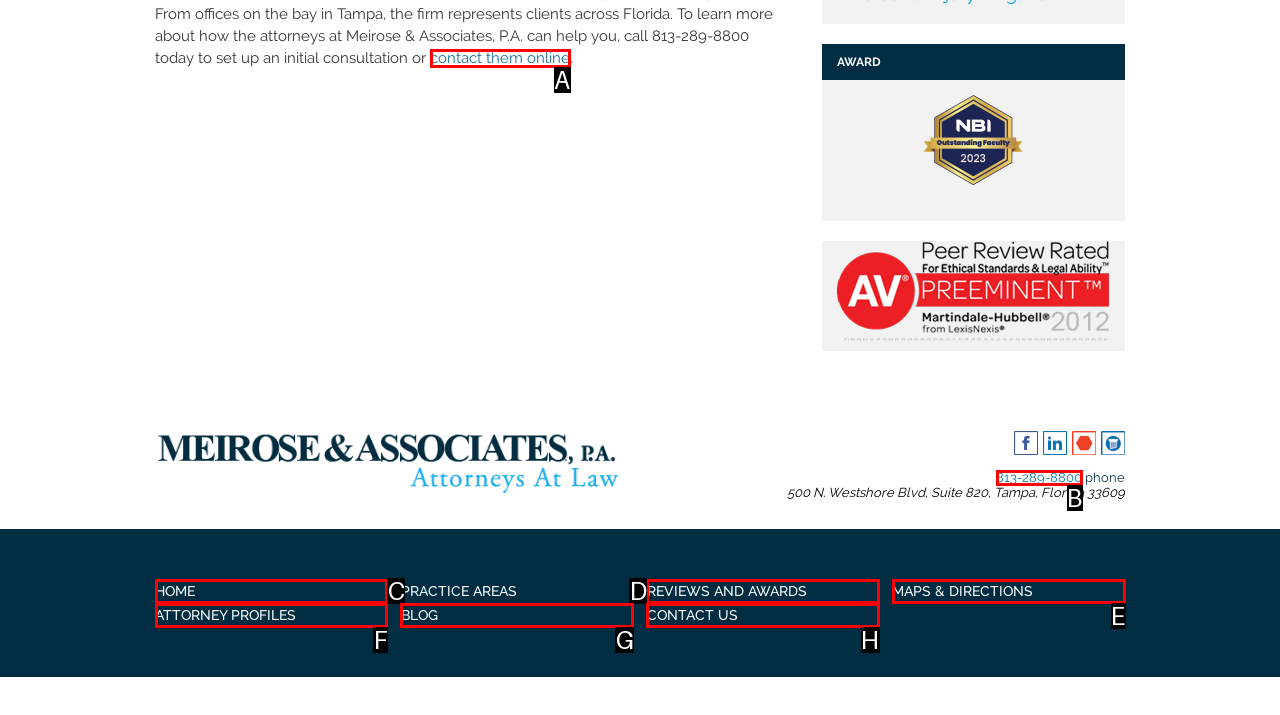Given the element description: contact them online, choose the HTML element that aligns with it. Indicate your choice with the corresponding letter.

A